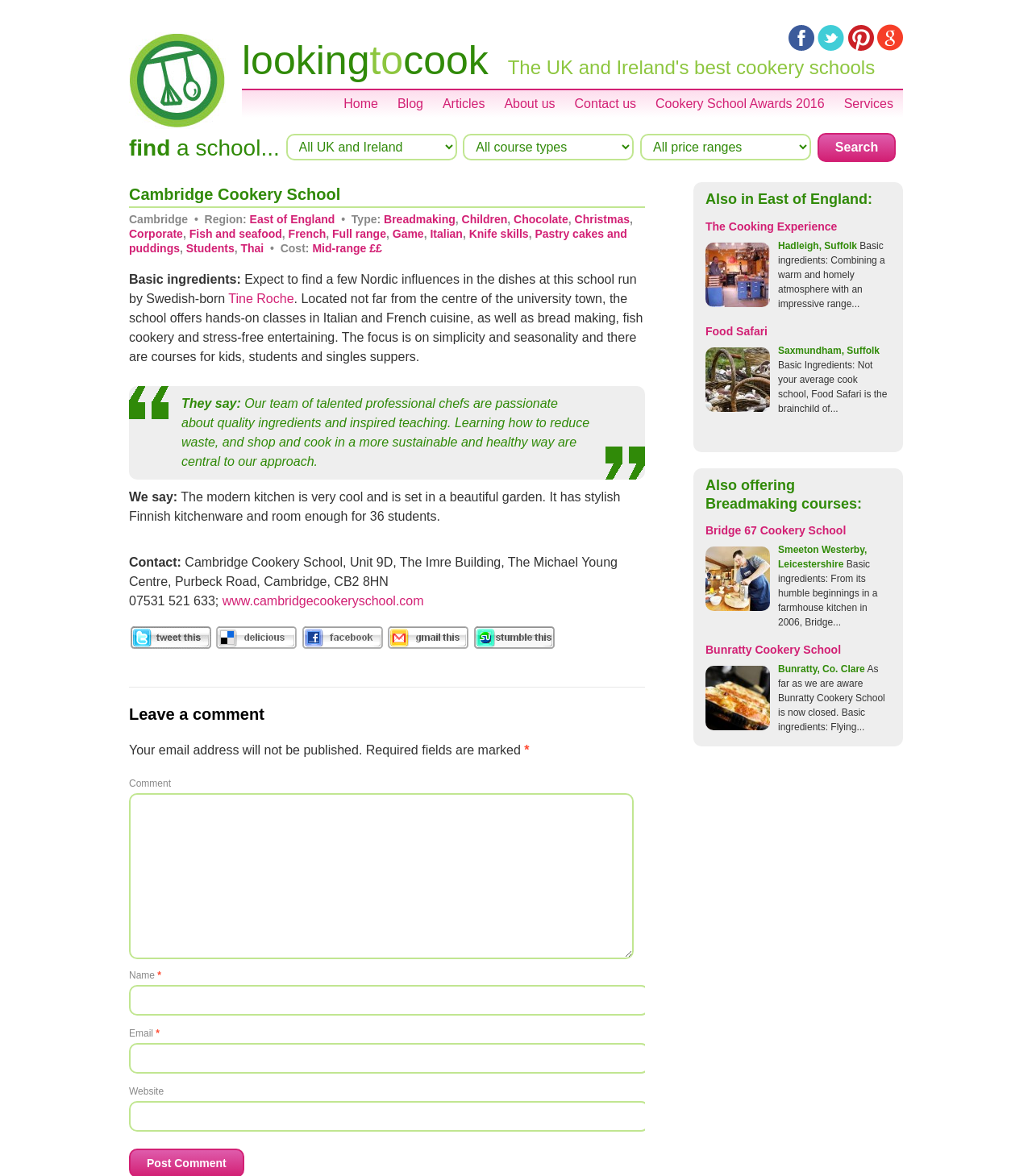Determine the bounding box coordinates for the clickable element to execute this instruction: "Contact the school". Provide the coordinates as four float numbers between 0 and 1, i.e., [left, top, right, bottom].

[0.125, 0.472, 0.176, 0.484]